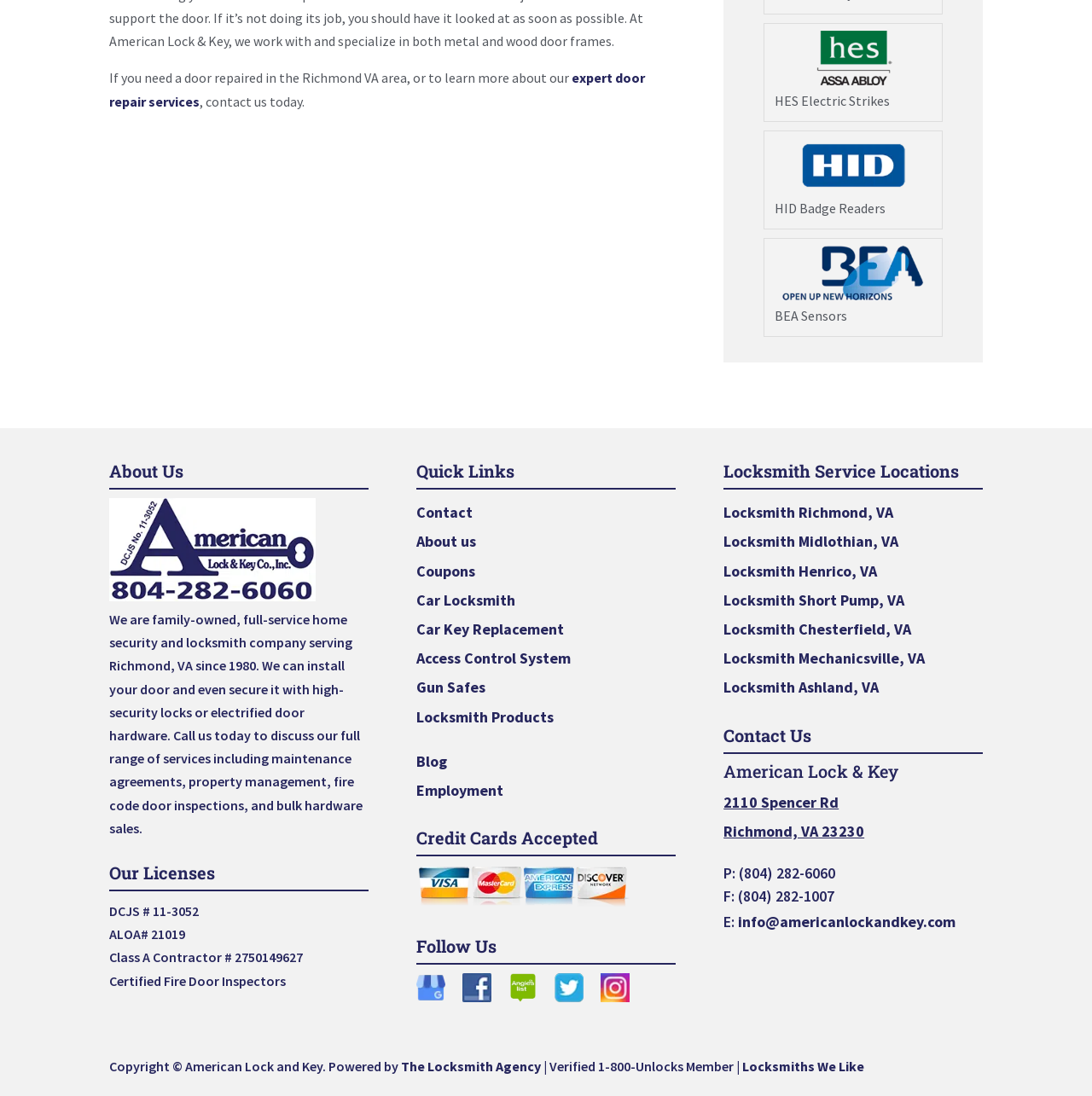What is the phone number of the company?
Answer the question with a thorough and detailed explanation.

I found the phone number by looking at the text 'P: (804) 282-6060' located at [0.663, 0.788, 0.765, 0.806] which is part of the contact information section.